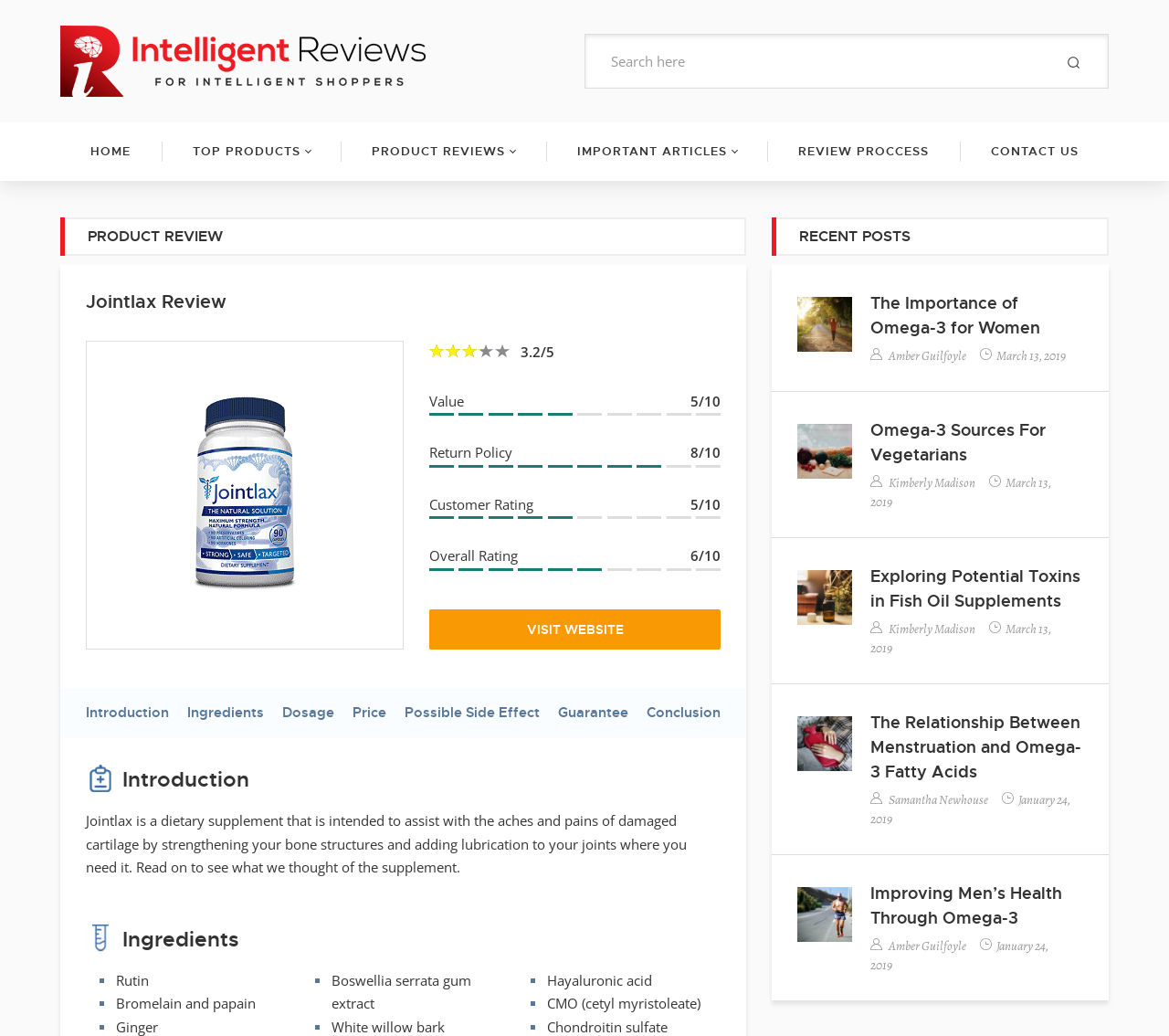Can you give a comprehensive explanation to the question given the content of the image?
What are the ingredients of Jointlax?

The ingredients of Jointlax can be found in the 'Ingredients' section, which lists several ingredients including Rutin, Bromelain and papain, Ginger, Boswellia serrata gum extract, and more.